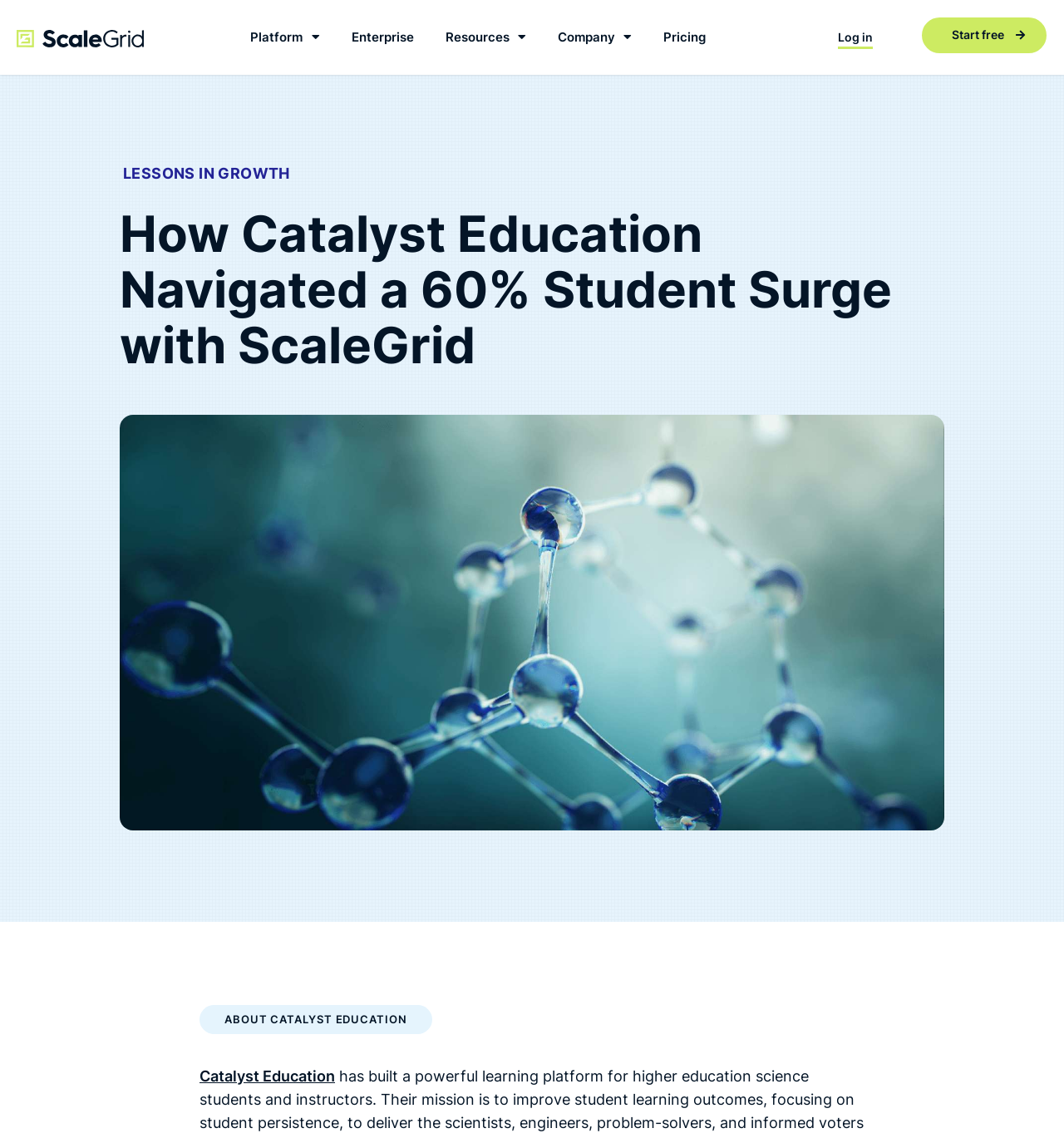Determine the bounding box for the UI element that matches this description: "alt="ScaleGrid Logo"".

[0.016, 0.024, 0.135, 0.042]